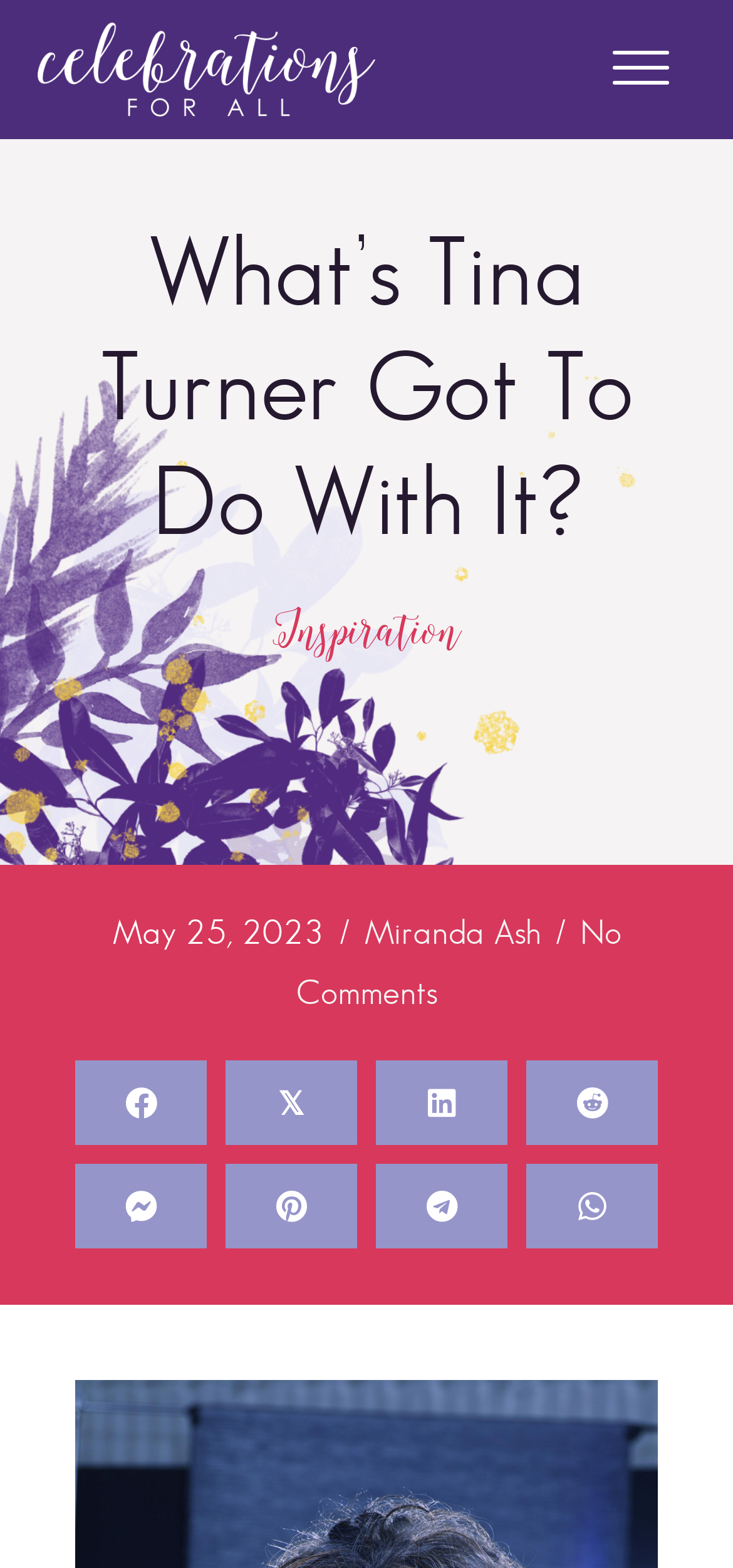Determine the bounding box coordinates of the target area to click to execute the following instruction: "Read the article about Tina Turner."

[0.103, 0.137, 0.897, 0.357]